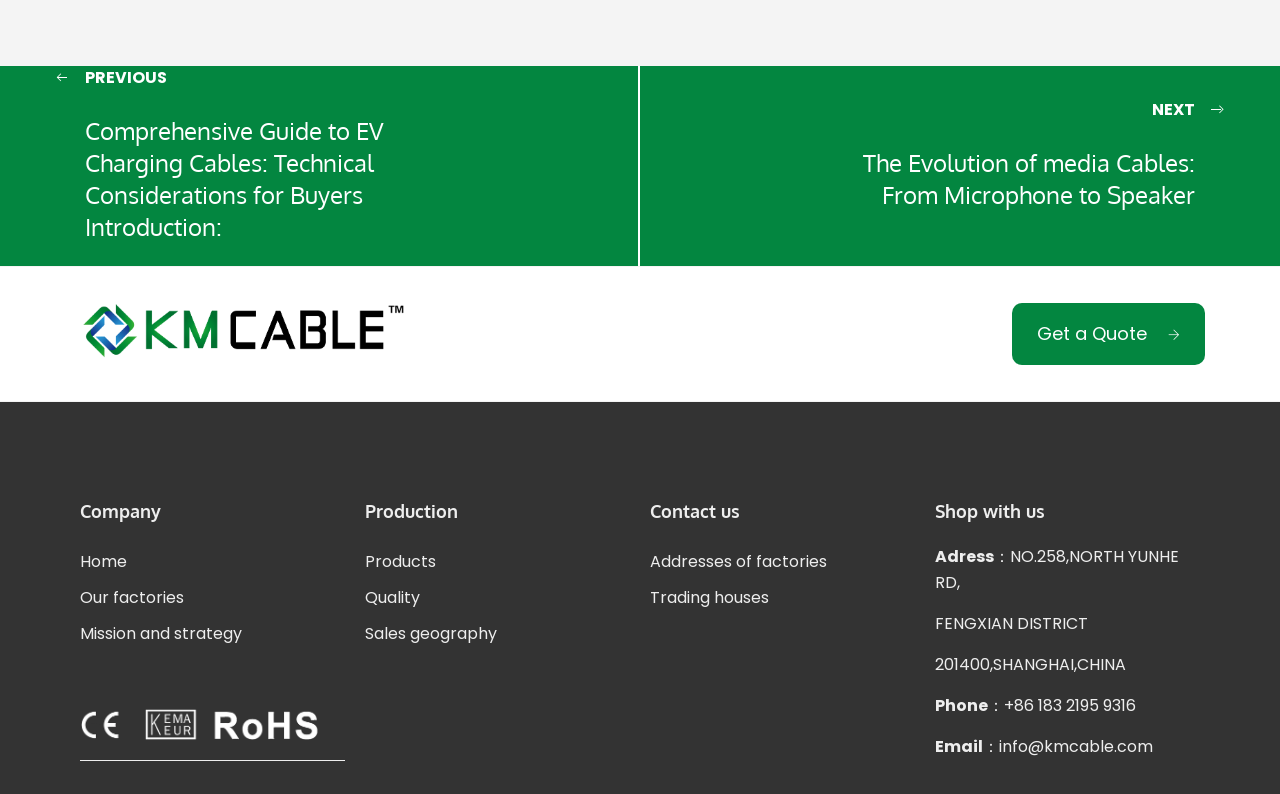Please identify the bounding box coordinates of the clickable element to fulfill the following instruction: "Visit the company homepage". The coordinates should be four float numbers between 0 and 1, i.e., [left, top, right, bottom].

[0.062, 0.693, 0.099, 0.722]